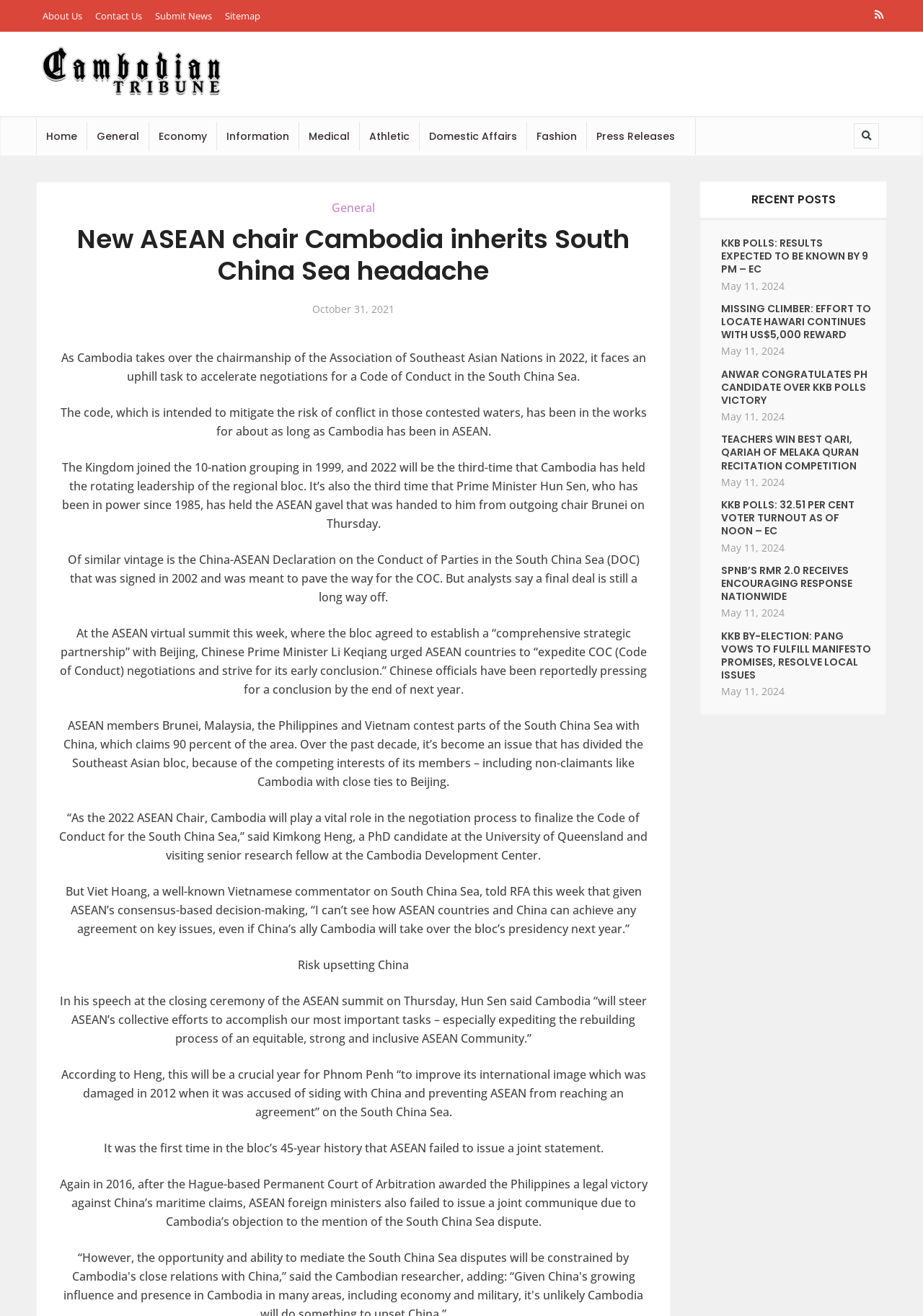Using the details in the image, give a detailed response to the question below:
What is the role of Cambodia in ASEAN?

According to the article, Cambodia takes over the chairmanship of the Association of Southeast Asian Nations (ASEAN) in 2022, and Prime Minister Hun Sen has held the ASEAN gavel.